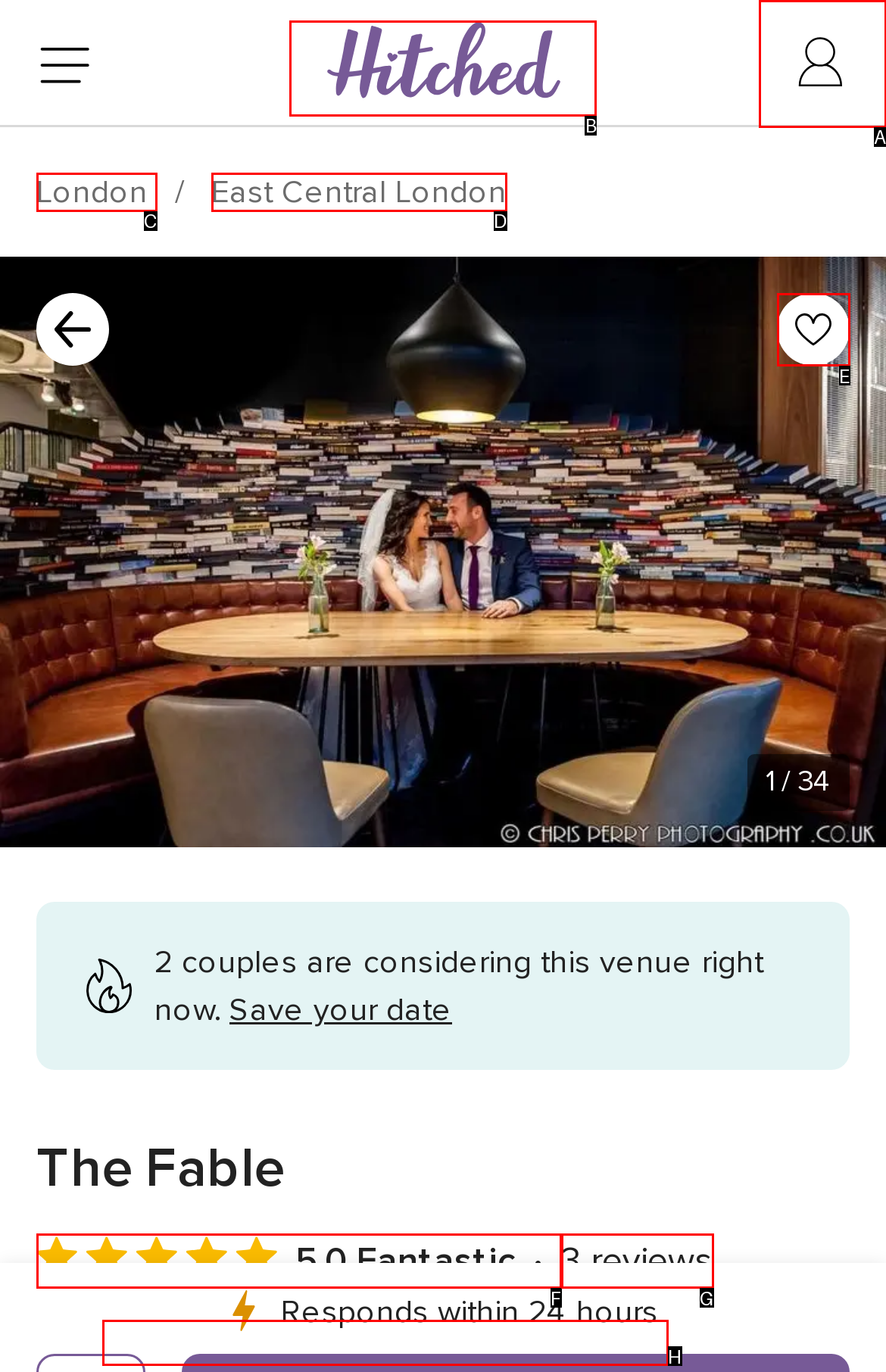Tell me which UI element to click to fulfill the given task: Add supplier to Favourites. Respond with the letter of the correct option directly.

E